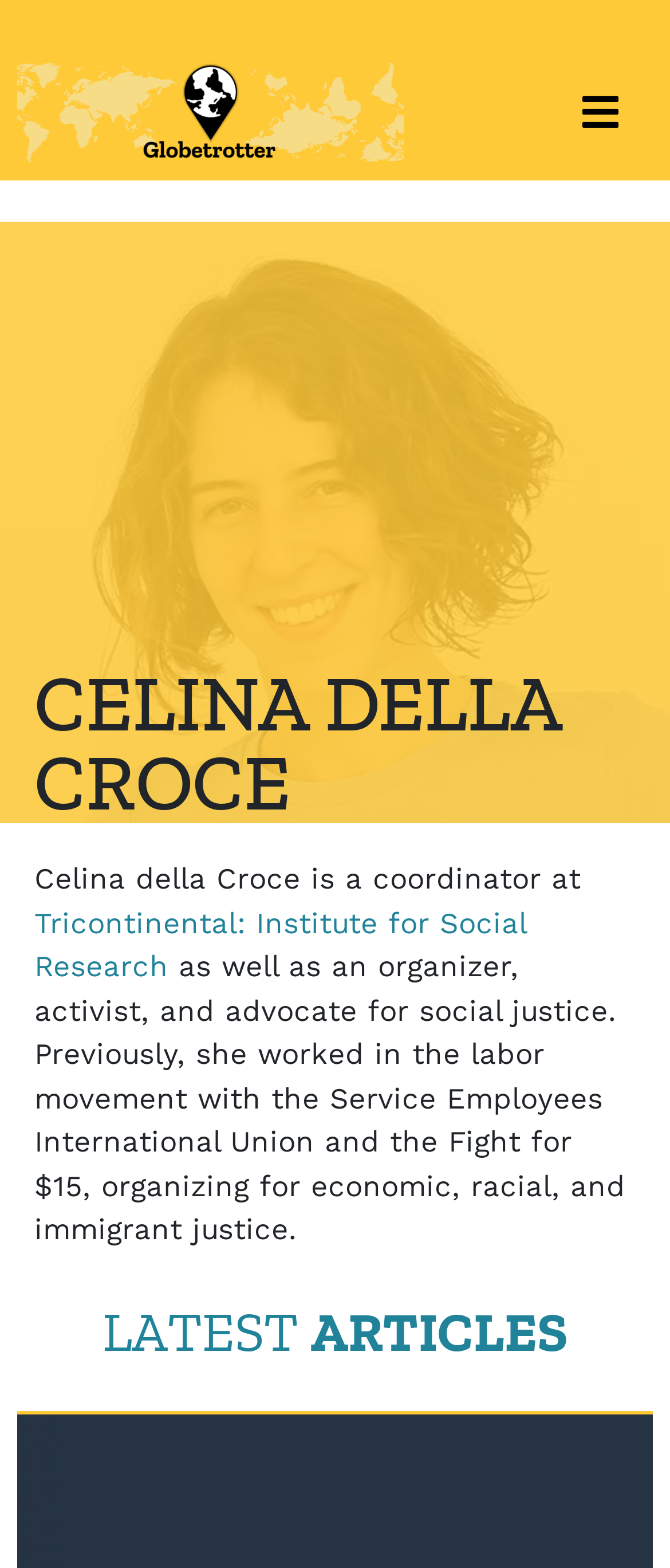Identify the bounding box coordinates for the UI element described as follows: Tricontinental: Institute for Social Research. Use the format (top-left x, top-left y, bottom-right x, bottom-right y) and ensure all values are floating point numbers between 0 and 1.

[0.051, 0.577, 0.785, 0.627]